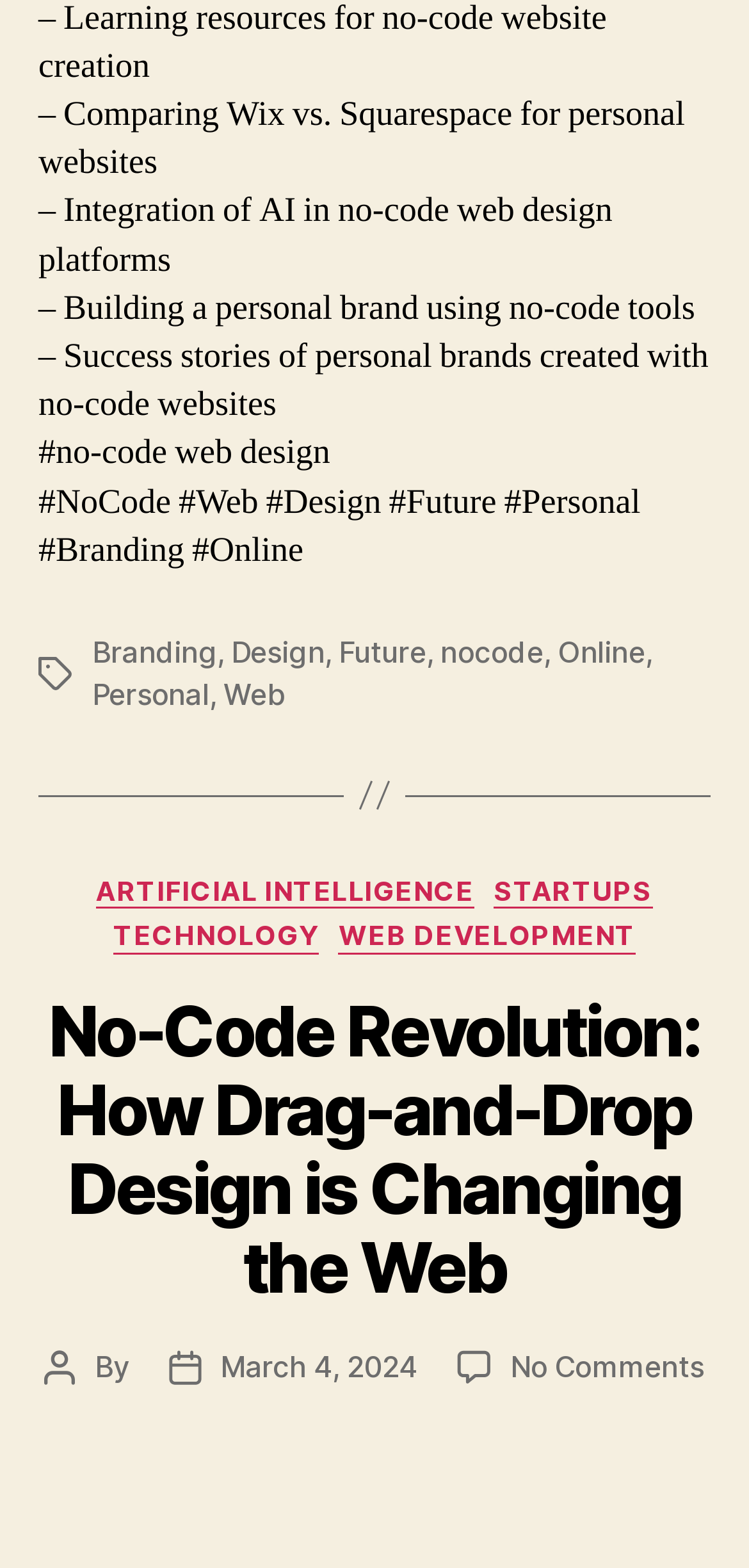Show me the bounding box coordinates of the clickable region to achieve the task as per the instruction: "Select an option from the title dropdown".

None